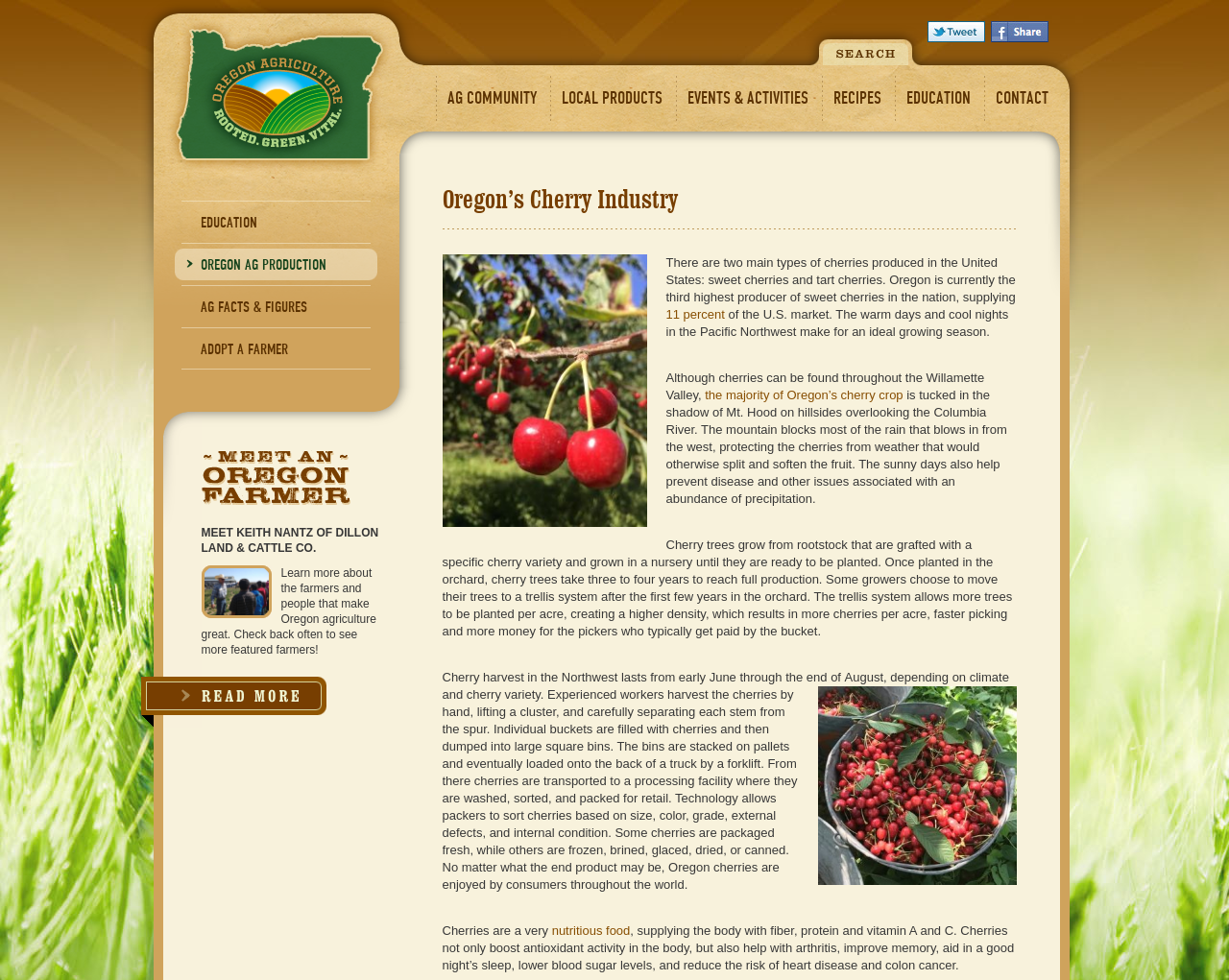Determine the bounding box coordinates of the region to click in order to accomplish the following instruction: "Click on the 'Twitter' link". Provide the coordinates as four float numbers between 0 and 1, specifically [left, top, right, bottom].

[0.754, 0.022, 0.801, 0.043]